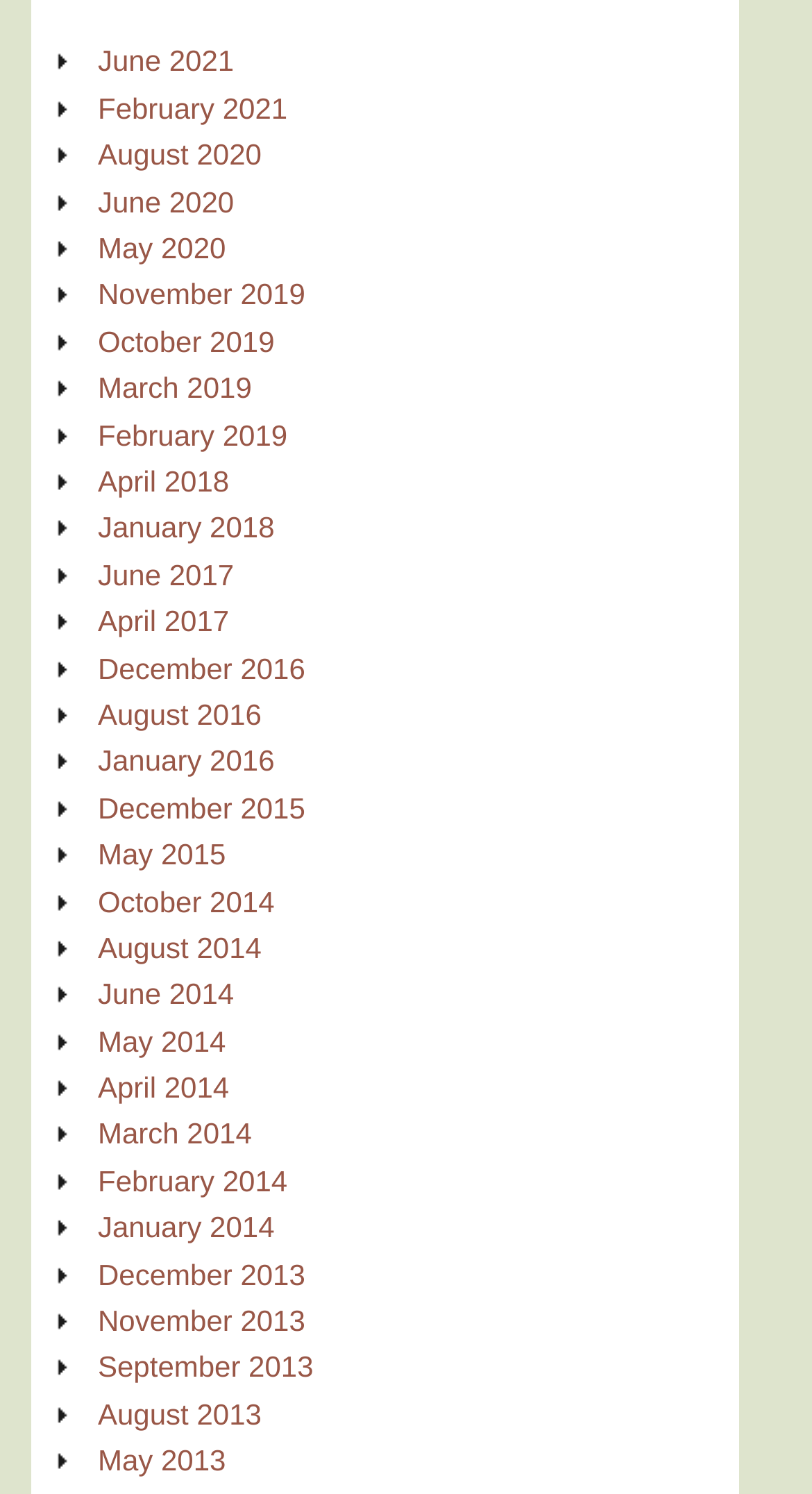Identify the bounding box for the UI element described as: "November 2013". Ensure the coordinates are four float numbers between 0 and 1, formatted as [left, top, right, bottom].

[0.121, 0.873, 0.376, 0.895]